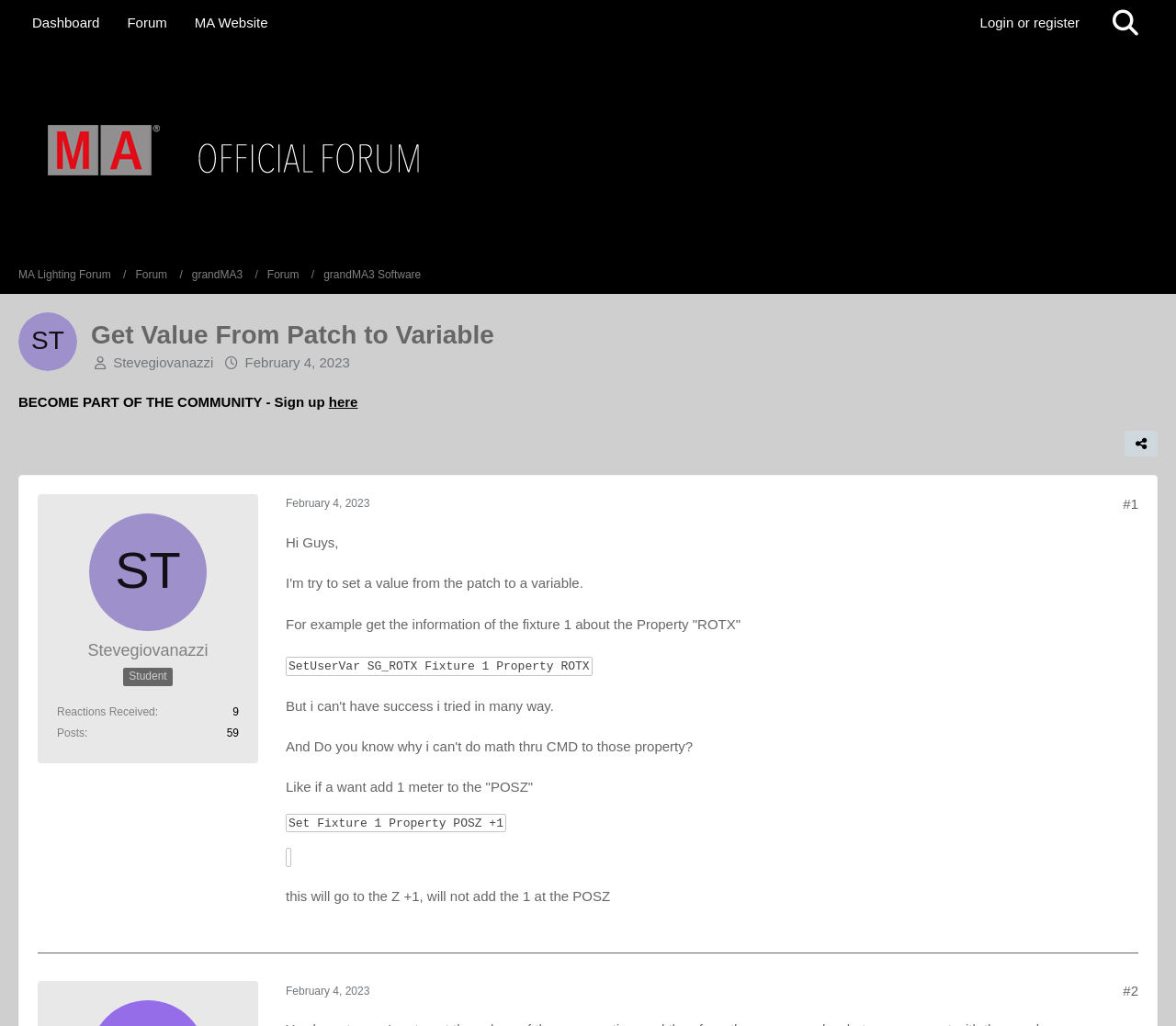Provide a thorough summary of the webpage.

This webpage is a forum discussion page titled "Get Value From Patch to Variable" on the MA Lighting Forum. At the top, there is a main menu navigation bar with links to "Dashboard", "Forum", and "MA Website". On the right side of the top navigation bar, there are links to "Login or register" and "Search". 

Below the top navigation bar, there is a breadcrumb navigation section showing the hierarchy of the current page, with links to "MA Lighting Forum", "Forum", "grandMA3", and "grandMA3 Software". 

The main content of the page is a discussion thread started by "Stevegiovanazzi" on February 4, 2023. The thread title is "Get Value From Patch to Variable" and the user is asking about how to set a value from a patch to a variable, providing examples of getting information about a fixture's property "ROTX" and setting a user variable. 

The discussion thread has a "Share" button on the top right corner. Below the thread title, there is information about the user who started the thread, including their name, the date and time they posted, and a link to their profile. 

The thread content is divided into paragraphs, with the user explaining their question and providing examples of what they want to achieve. There are no images on the page. 

At the bottom of the page, there is a footer section and another navigation section with links to the same discussion thread, but with a different timestamp, indicating that there may be additional responses or comments to the thread.